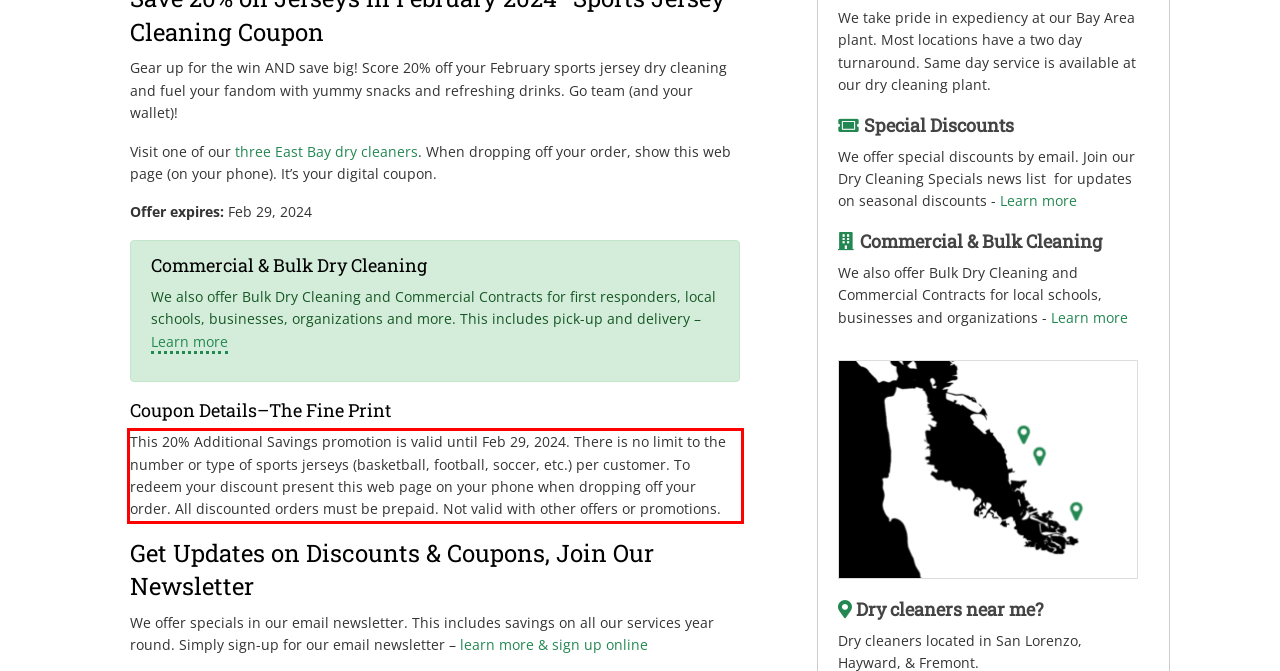Given a screenshot of a webpage with a red bounding box, extract the text content from the UI element inside the red bounding box.

This 20% Additional Savings promotion is valid until Feb 29, 2024. There is no limit to the number or type of sports jerseys (basketball, football, soccer, etc.) per customer. To redeem your discount present this web page on your phone when dropping off your order. All discounted orders must be prepaid. Not valid with other offers or promotions.